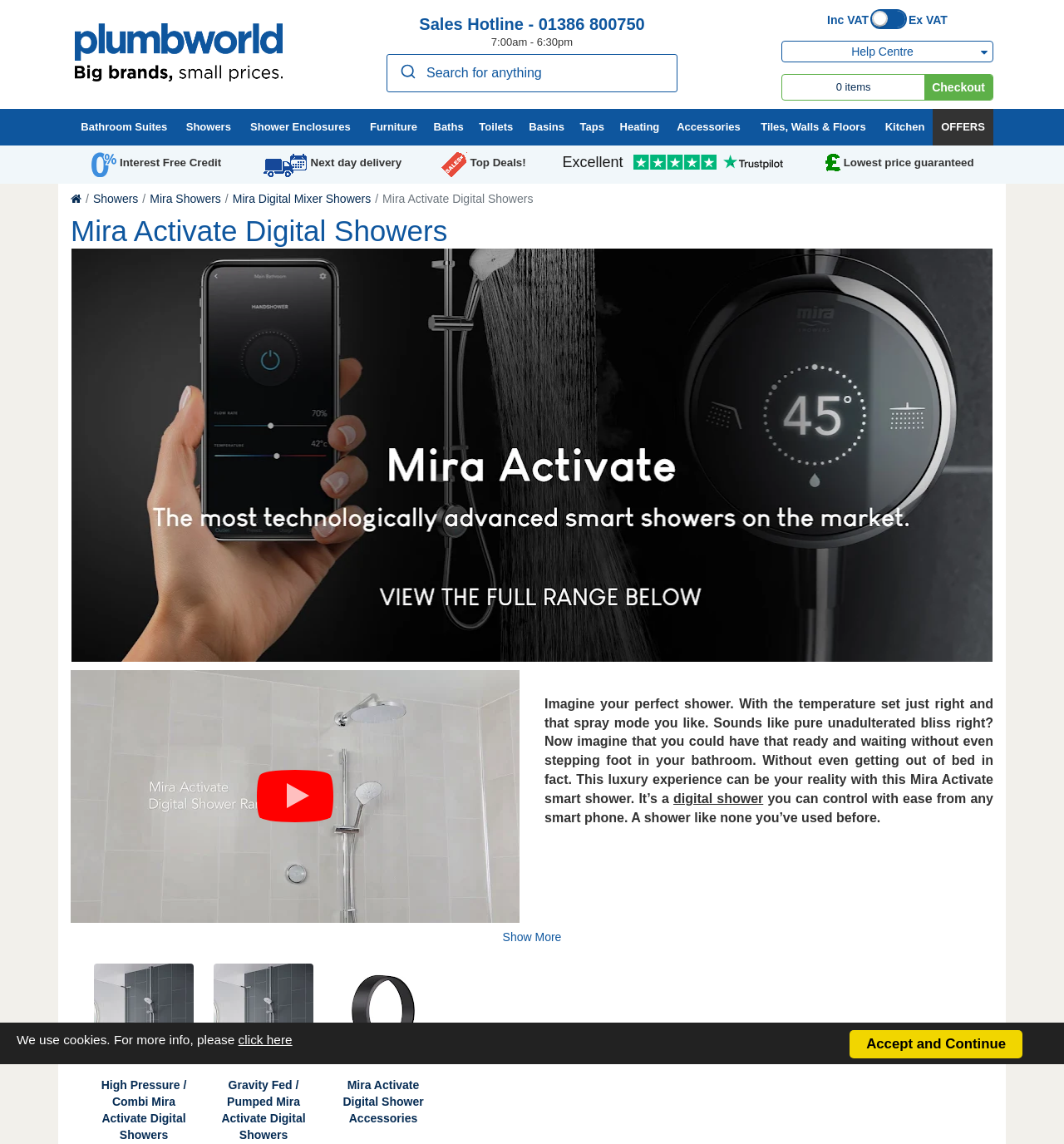Use one word or a short phrase to answer the question provided: 
What is the benefit of using Mira Activate smart shower?

Luxury experience